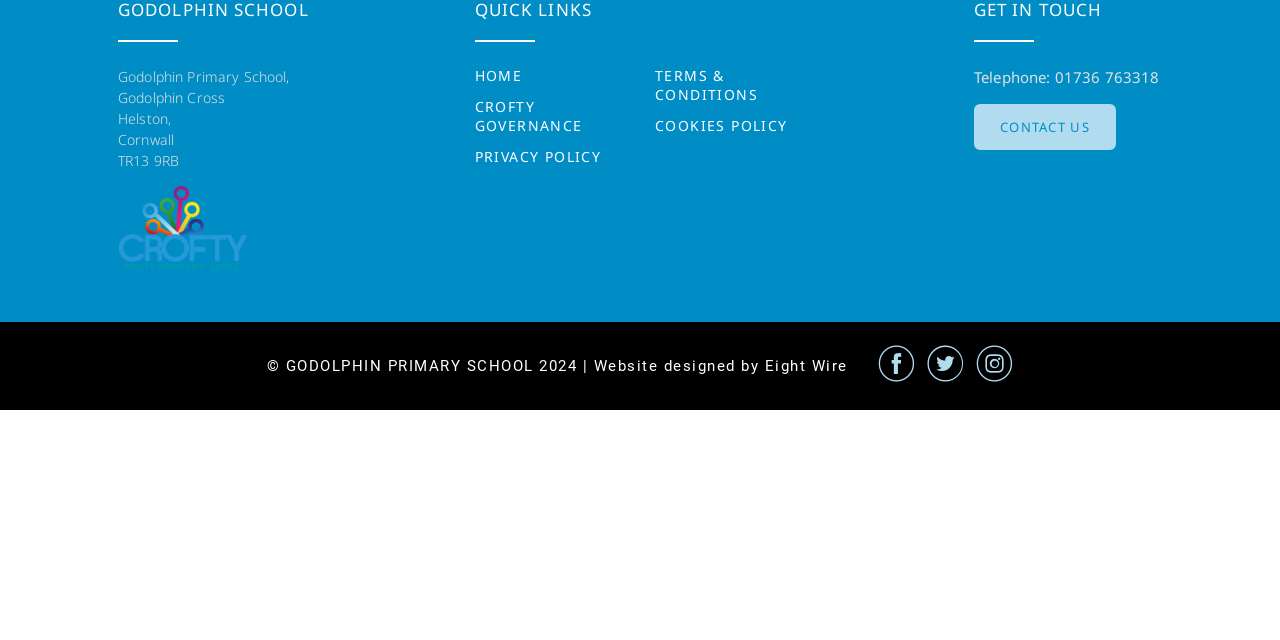Determine the bounding box for the described UI element: "Website designed by Eight Wire".

[0.464, 0.558, 0.662, 0.586]